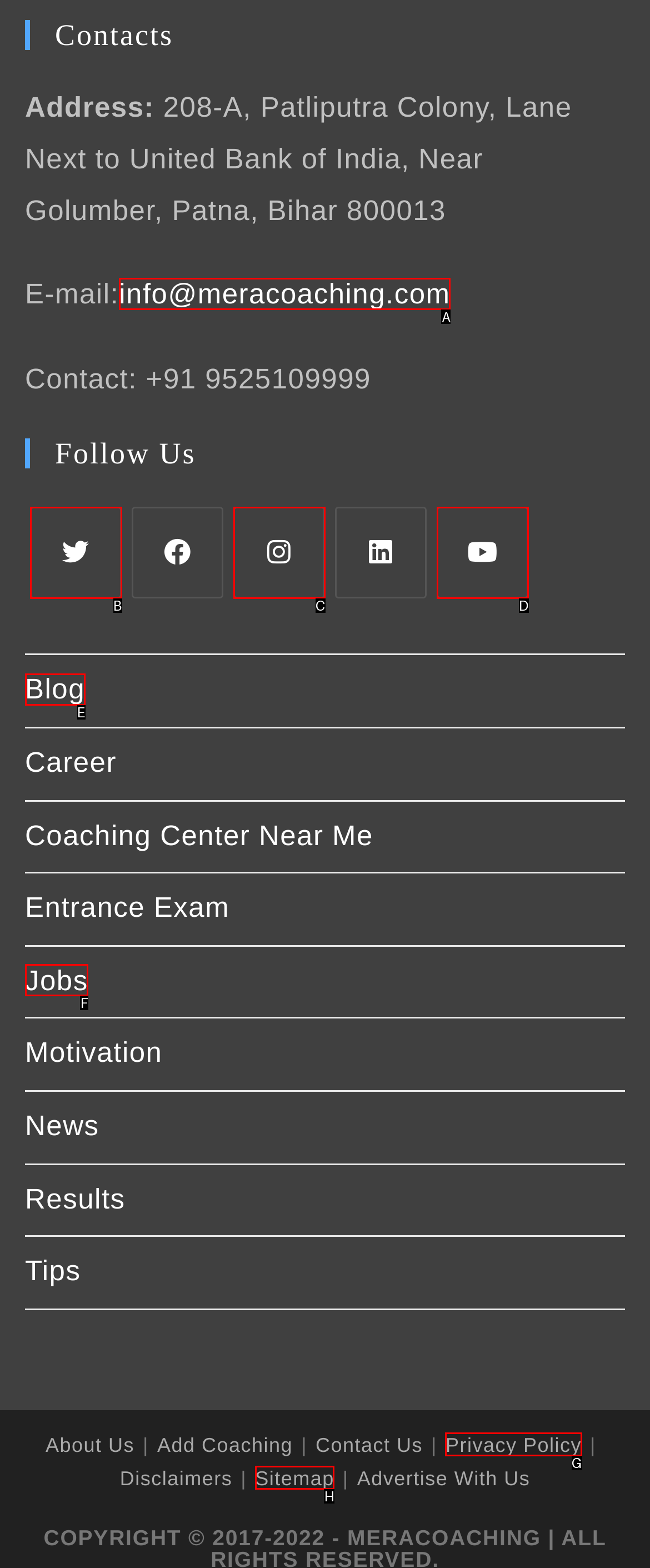Determine which option matches the description: Jobs. Answer using the letter of the option.

F